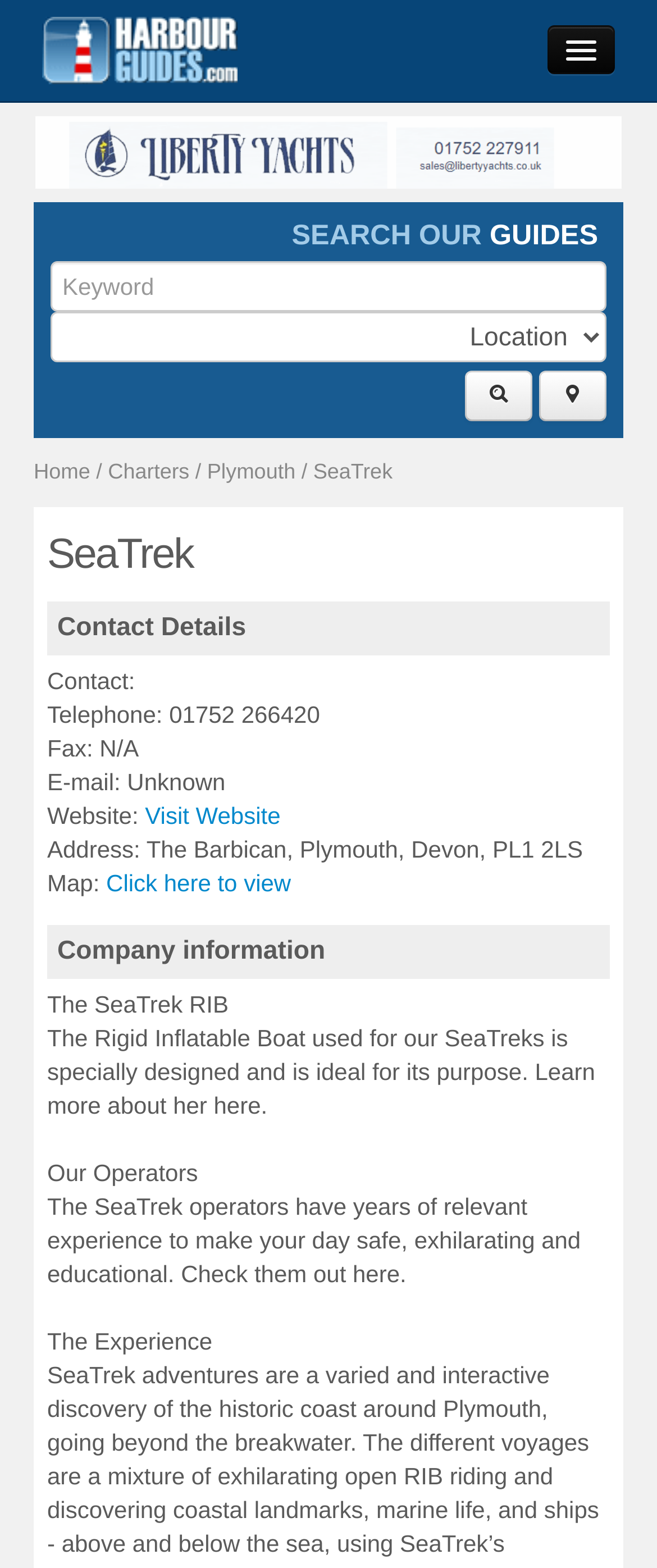Given the element description: "Boat Sales", predict the bounding box coordinates of this UI element. The coordinates must be four float numbers between 0 and 1, given as [left, top, right, bottom].

[0.051, 0.193, 0.949, 0.234]